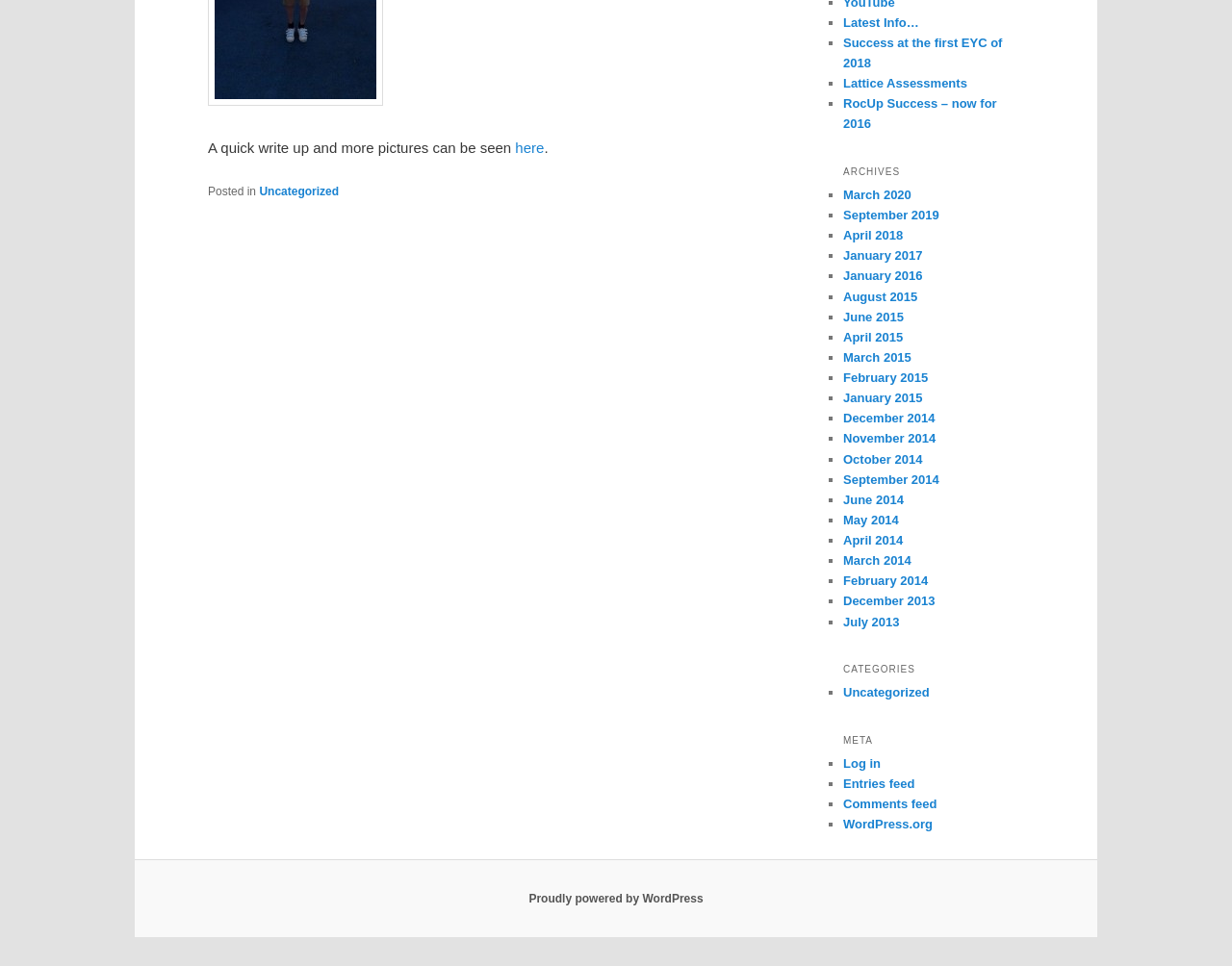Provide the bounding box coordinates of the HTML element described as: "Proudly powered by WordPress". The bounding box coordinates should be four float numbers between 0 and 1, i.e., [left, top, right, bottom].

[0.429, 0.923, 0.571, 0.937]